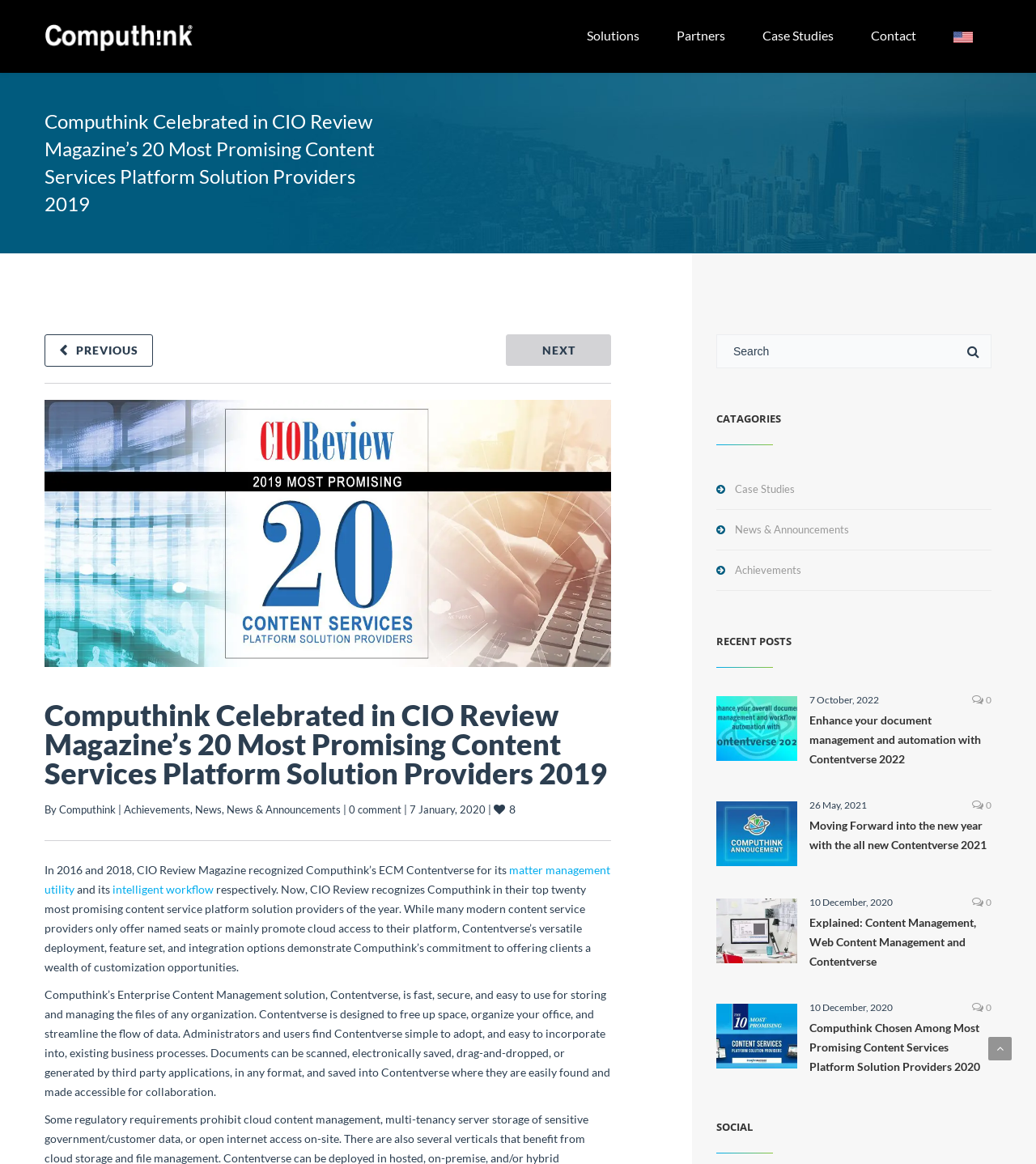Find the bounding box coordinates of the clickable region needed to perform the following instruction: "Search for something". The coordinates should be provided as four float numbers between 0 and 1, i.e., [left, top, right, bottom].

[0.691, 0.287, 0.957, 0.316]